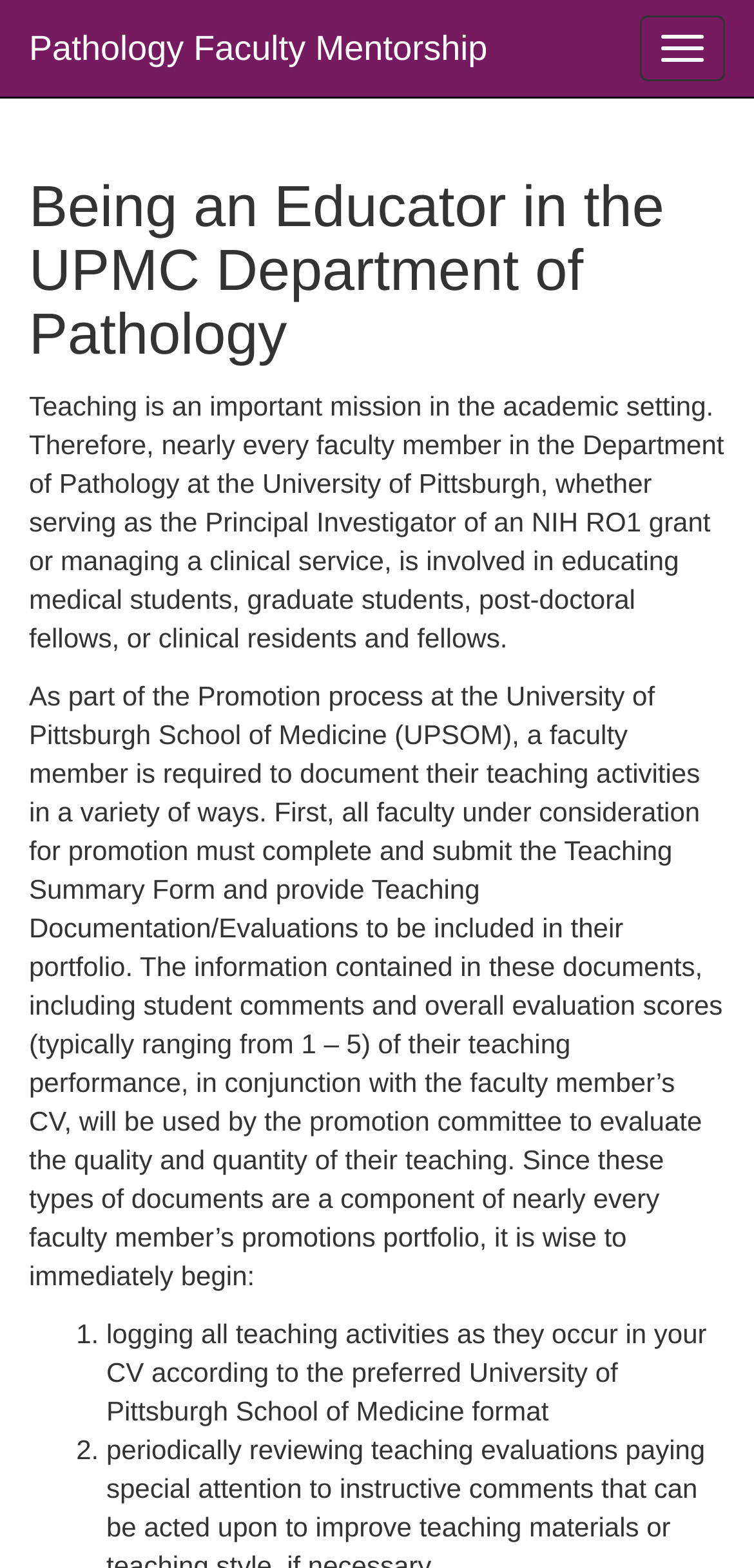Show the bounding box coordinates for the HTML element as described: "parent_node: Pathology Faculty Mentorship".

[0.849, 0.01, 0.962, 0.052]